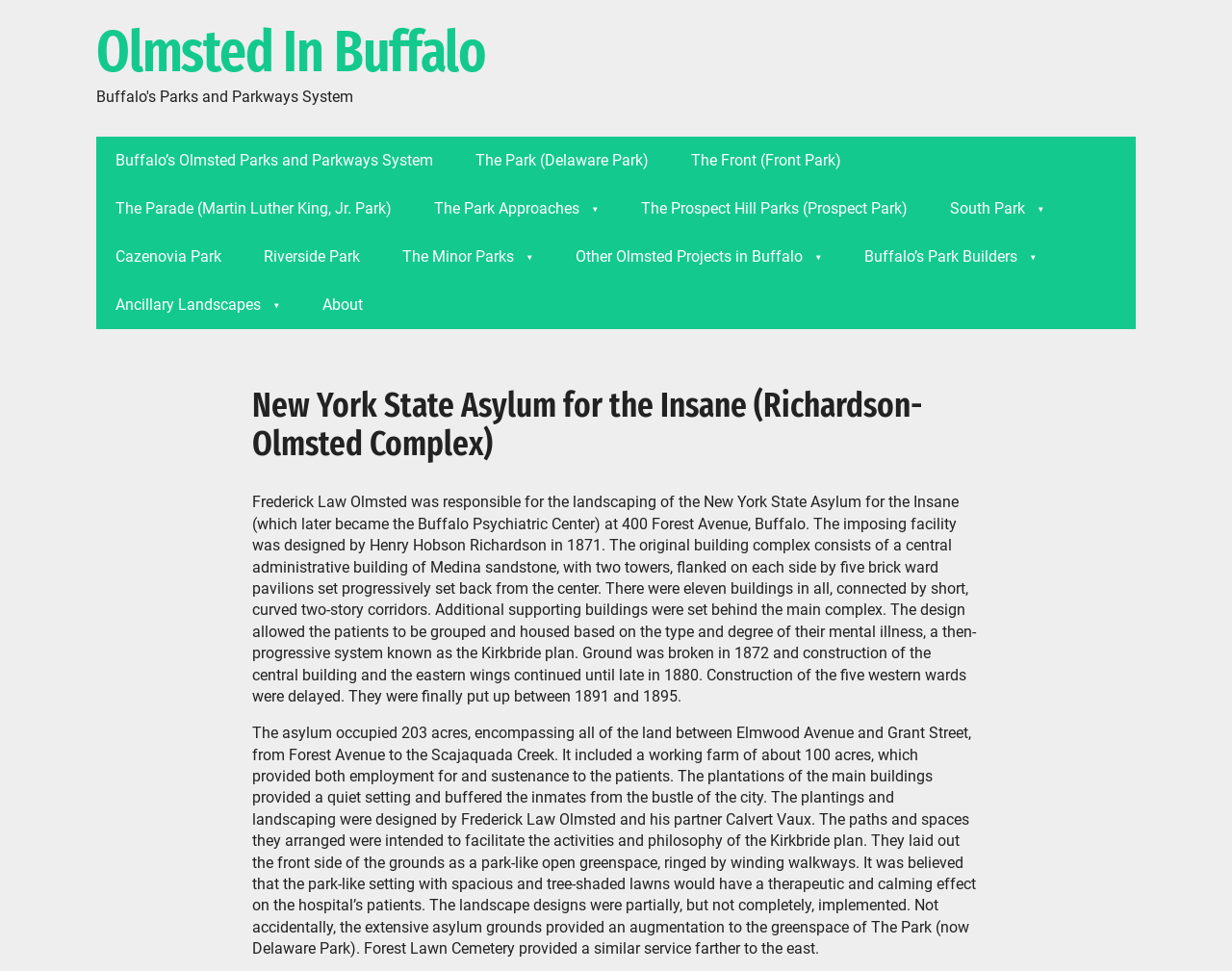Please determine the bounding box coordinates of the area that needs to be clicked to complete this task: 'Explore About'. The coordinates must be four float numbers between 0 and 1, formatted as [left, top, right, bottom].

[0.246, 0.29, 0.31, 0.339]